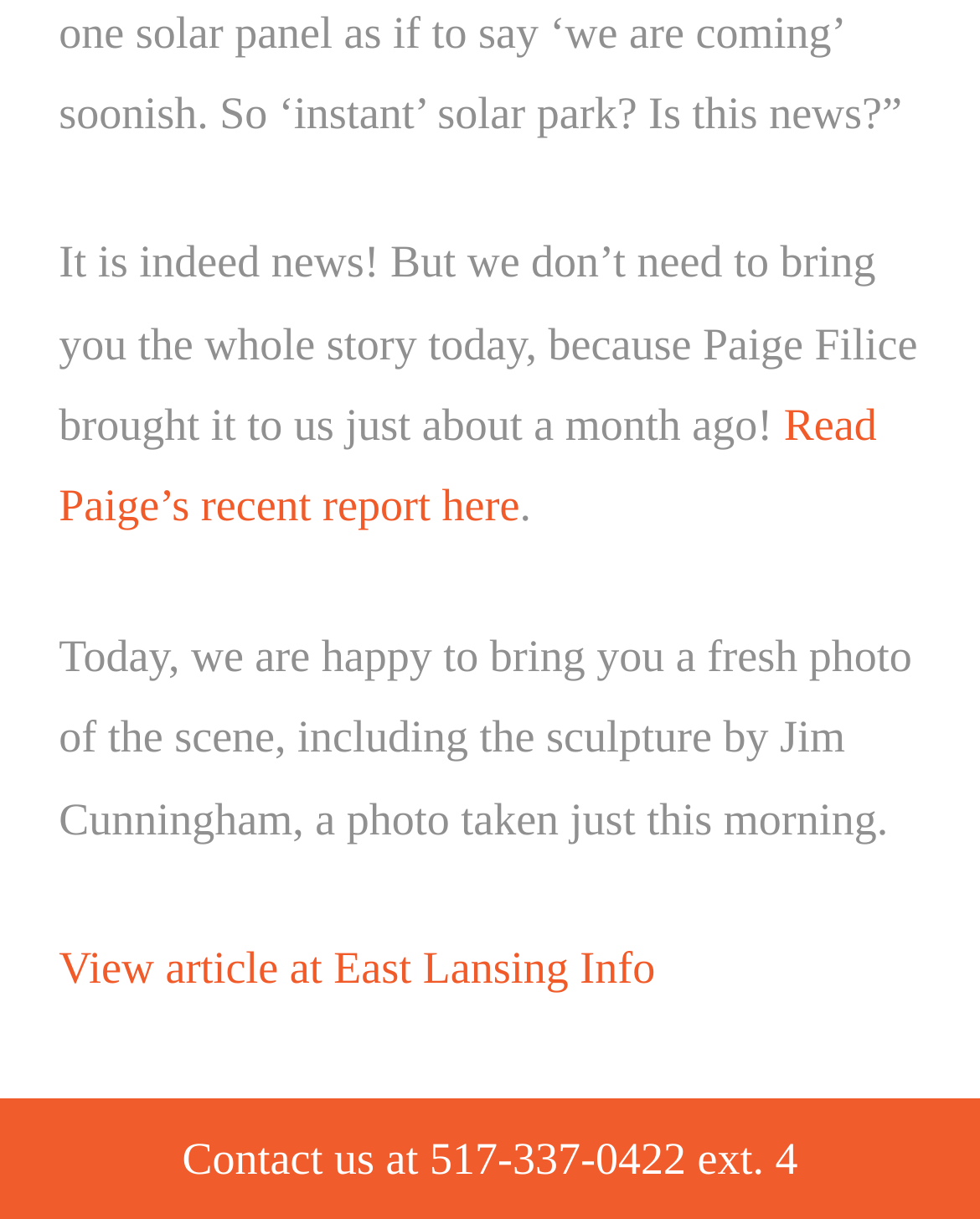Who is the sculptor of the sculpture?
Could you give a comprehensive explanation in response to this question?

The webpage mentions 'a fresh photo of the scene, including the sculpture by Jim Cunningham', indicating that Jim Cunningham is the sculptor of the sculpture.